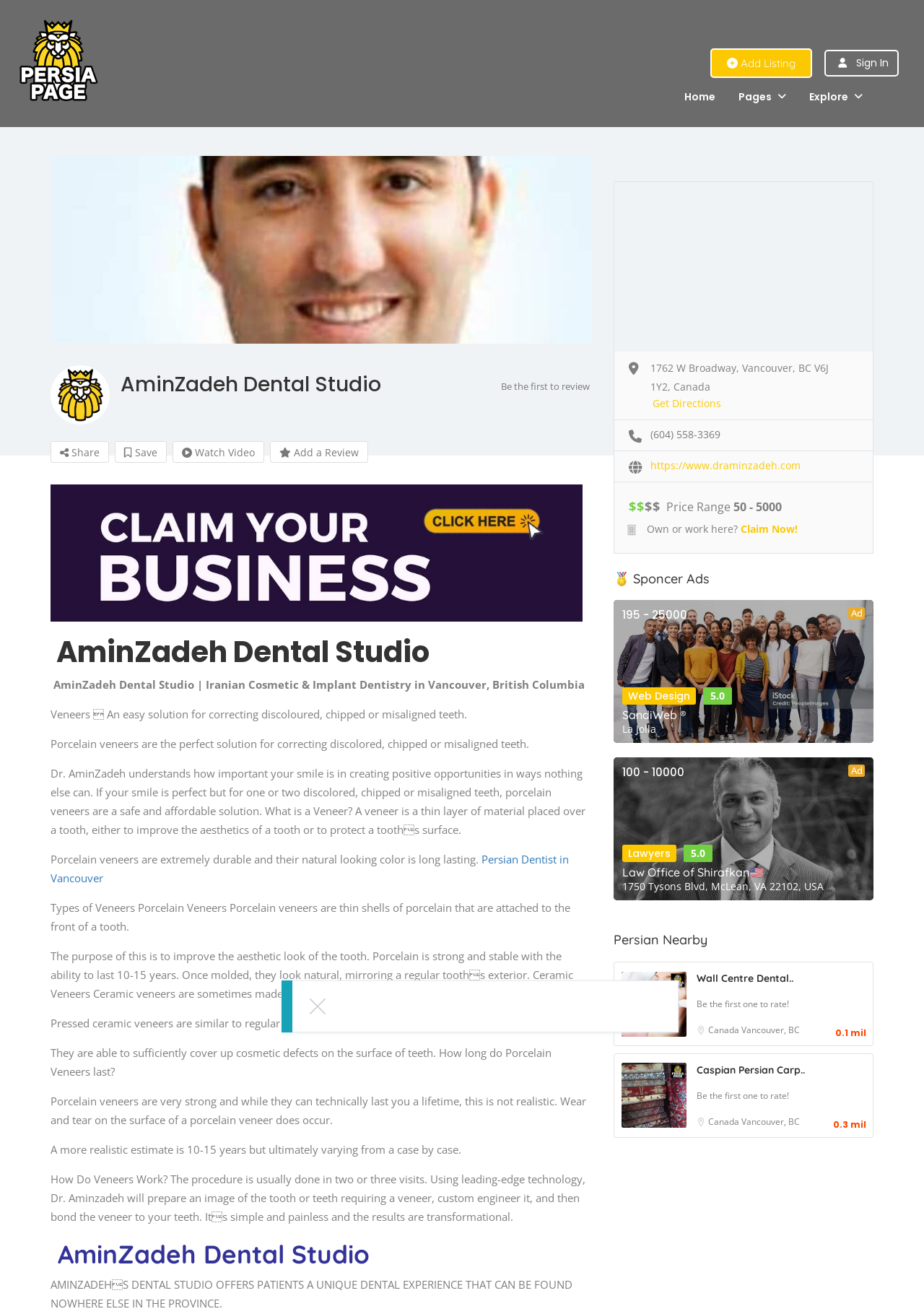Please locate the bounding box coordinates for the element that should be clicked to achieve the following instruction: "Click on the 'Explore' link". Ensure the coordinates are given as four float numbers between 0 and 1, i.e., [left, top, right, bottom].

[0.876, 0.068, 0.918, 0.079]